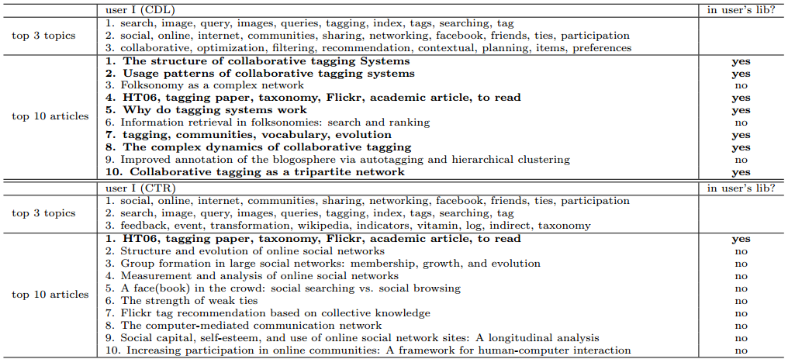What is the focus of User II's research?
Using the information from the image, give a concise answer in one word or a short phrase.

Social networks